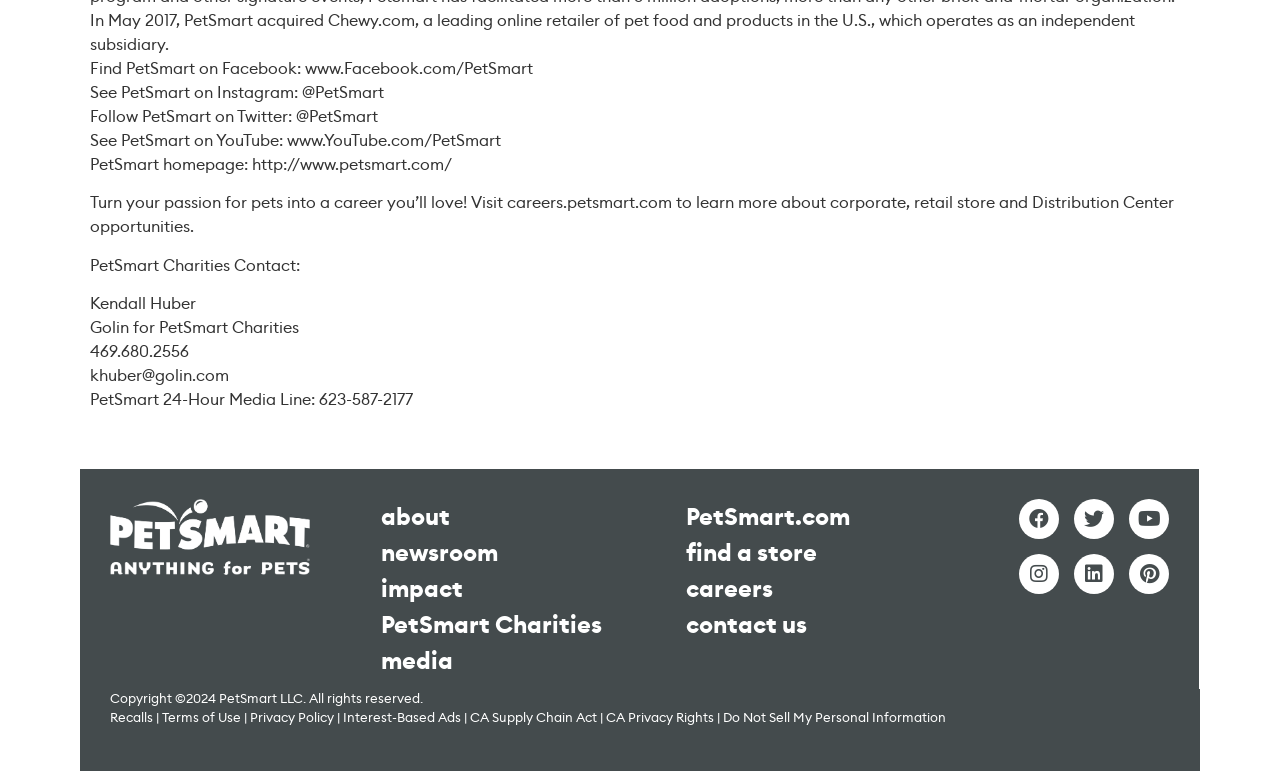Using the element description: "CA Supply Chain Act", determine the bounding box coordinates. The coordinates should be in the format [left, top, right, bottom], with values between 0 and 1.

[0.367, 0.919, 0.466, 0.941]